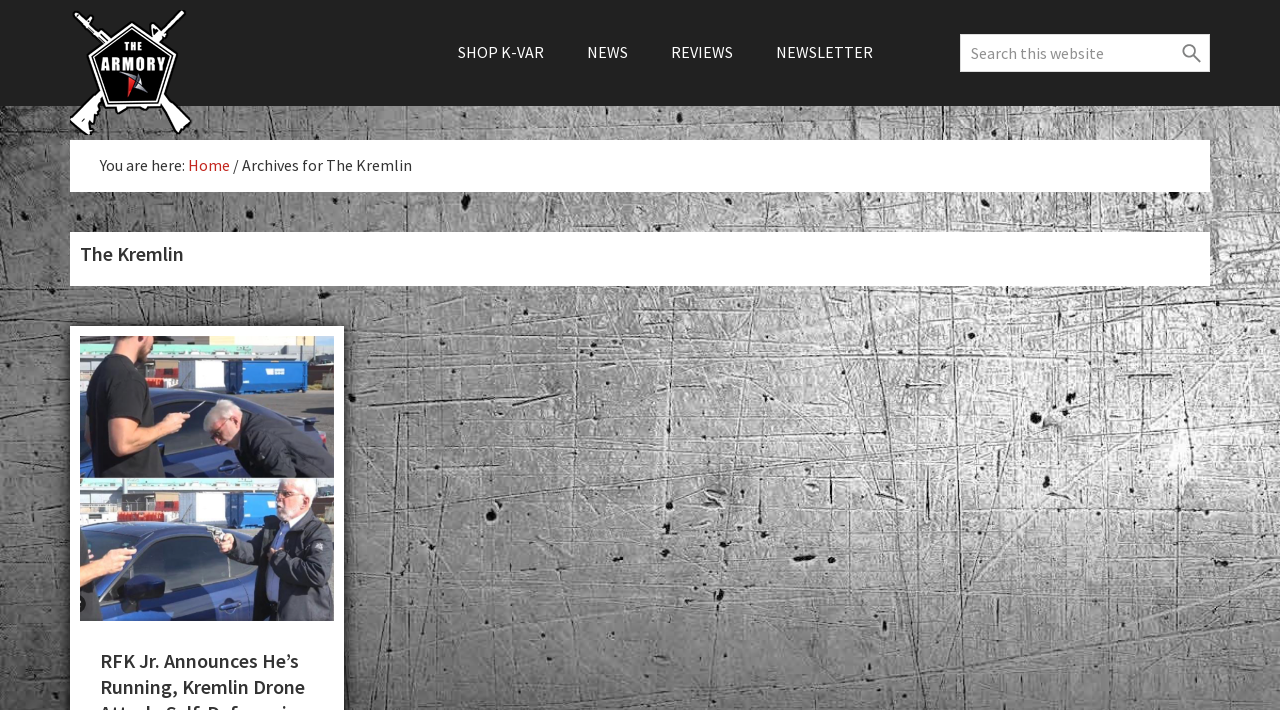Kindly respond to the following question with a single word or a brief phrase: 
What is the name of the armory?

The K-Var Armory